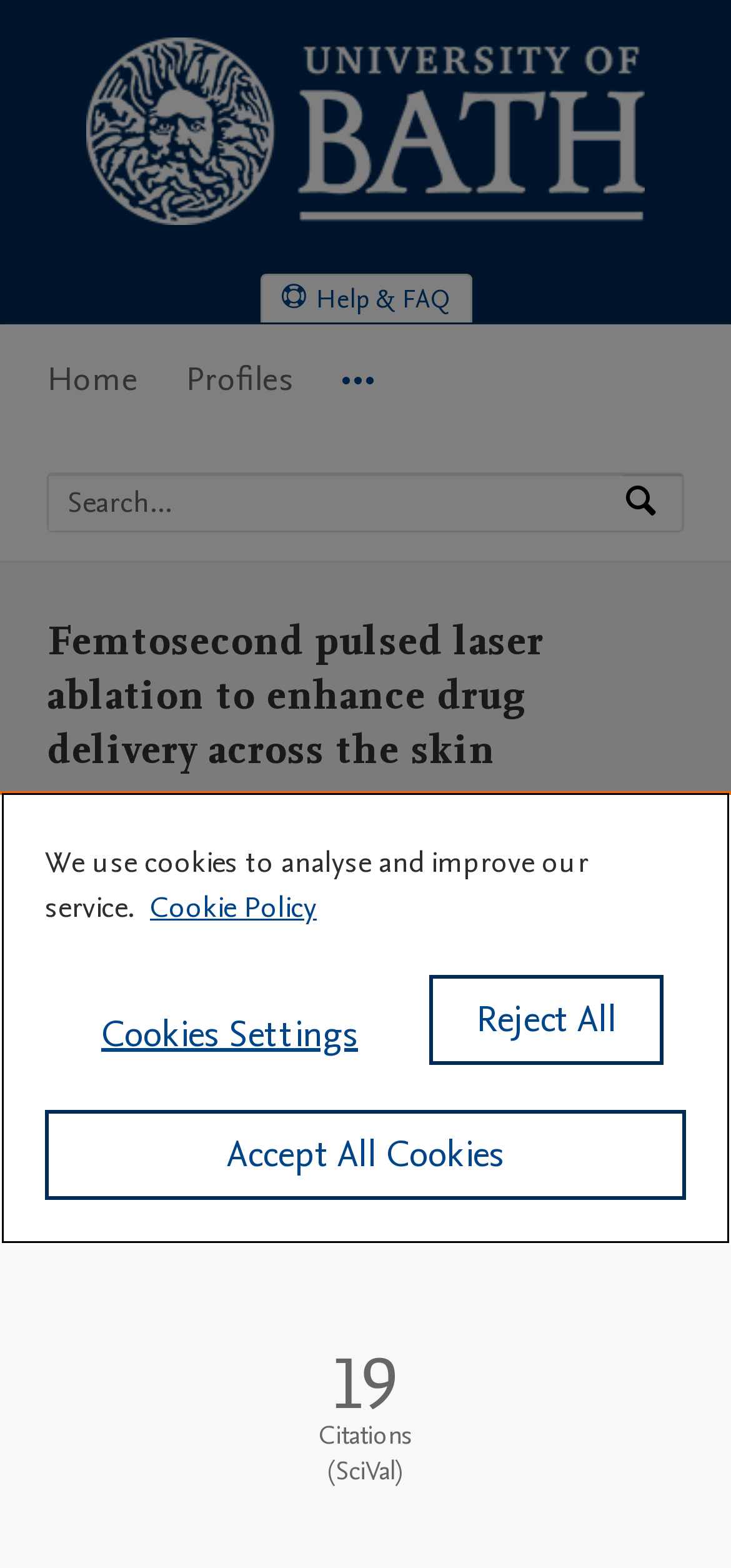Please specify the bounding box coordinates of the region to click in order to perform the following instruction: "View the profile of James M. Stone".

[0.377, 0.515, 0.626, 0.539]